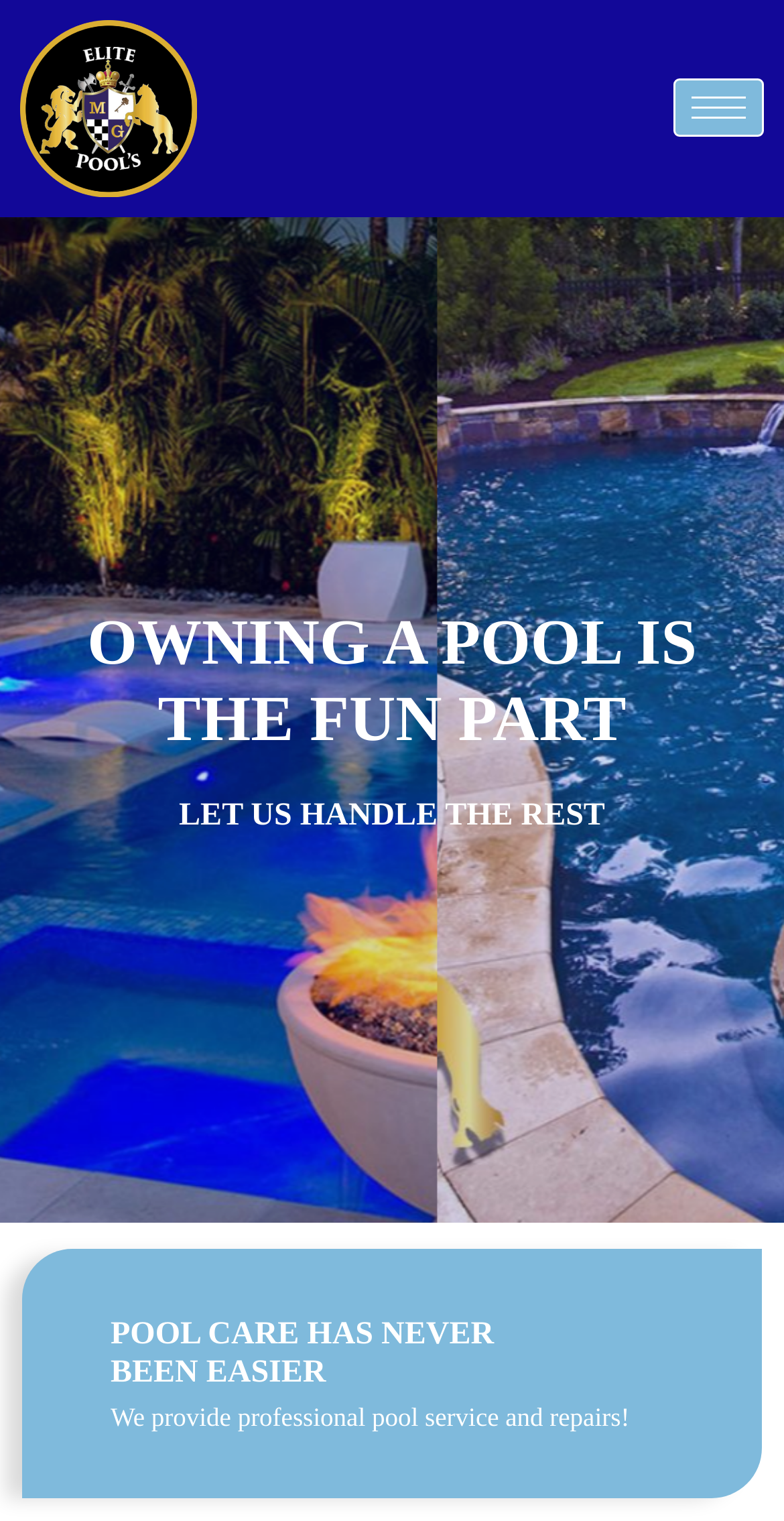Generate a comprehensive caption for the webpage you are viewing.

The webpage is about Elite Custom Pools Inc, a company that offers pool service, maintenance, repair, and installation. At the top left, there is a link labeled "Pool Service" accompanied by a small image with the same label. On the top right, there is a button with a hamburger icon. 

Below the top section, the webpage is divided into two main parts. The first part has three headings. The first heading, "OWNING A POOL IS THE FUN PART", is located near the top of this section. The second heading, "LET US HANDLE THE REST", is positioned below the first one. The third heading, "POOL CARE HAS NEVER BEEN EASIER", is located near the bottom of this section. 

The second part of the webpage has another heading, "We provide professional pool service and repairs!", which is positioned below the third heading of the first part. This heading is near the bottom of the webpage.